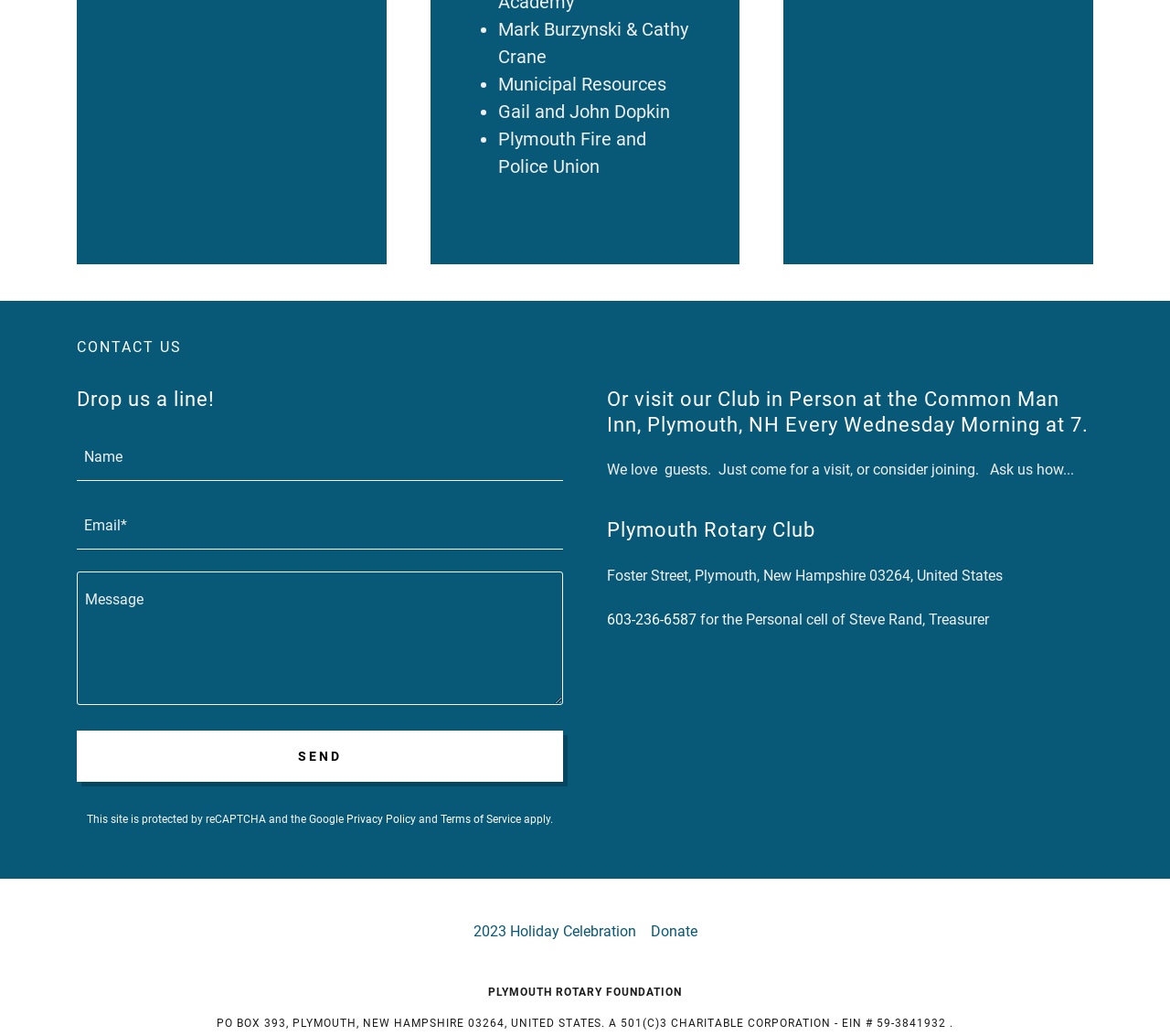Based on the element description: "Privacy Policy", identify the UI element and provide its bounding box coordinates. Use four float numbers between 0 and 1, [left, top, right, bottom].

[0.296, 0.784, 0.355, 0.797]